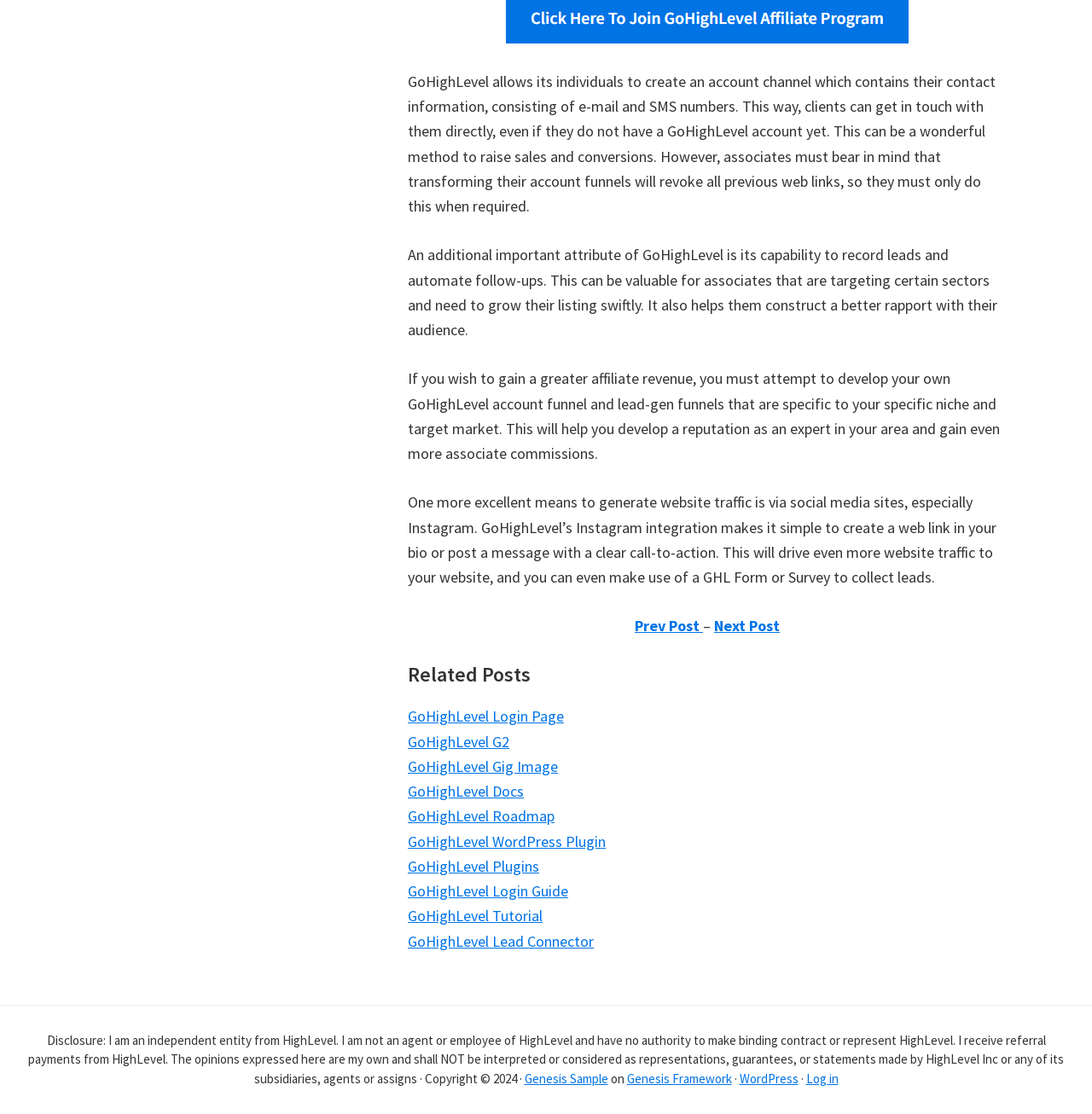Please determine the bounding box coordinates of the element to click on in order to accomplish the following task: "Click on 'Next Post'". Ensure the coordinates are four float numbers ranging from 0 to 1, i.e., [left, top, right, bottom].

[0.654, 0.553, 0.714, 0.571]